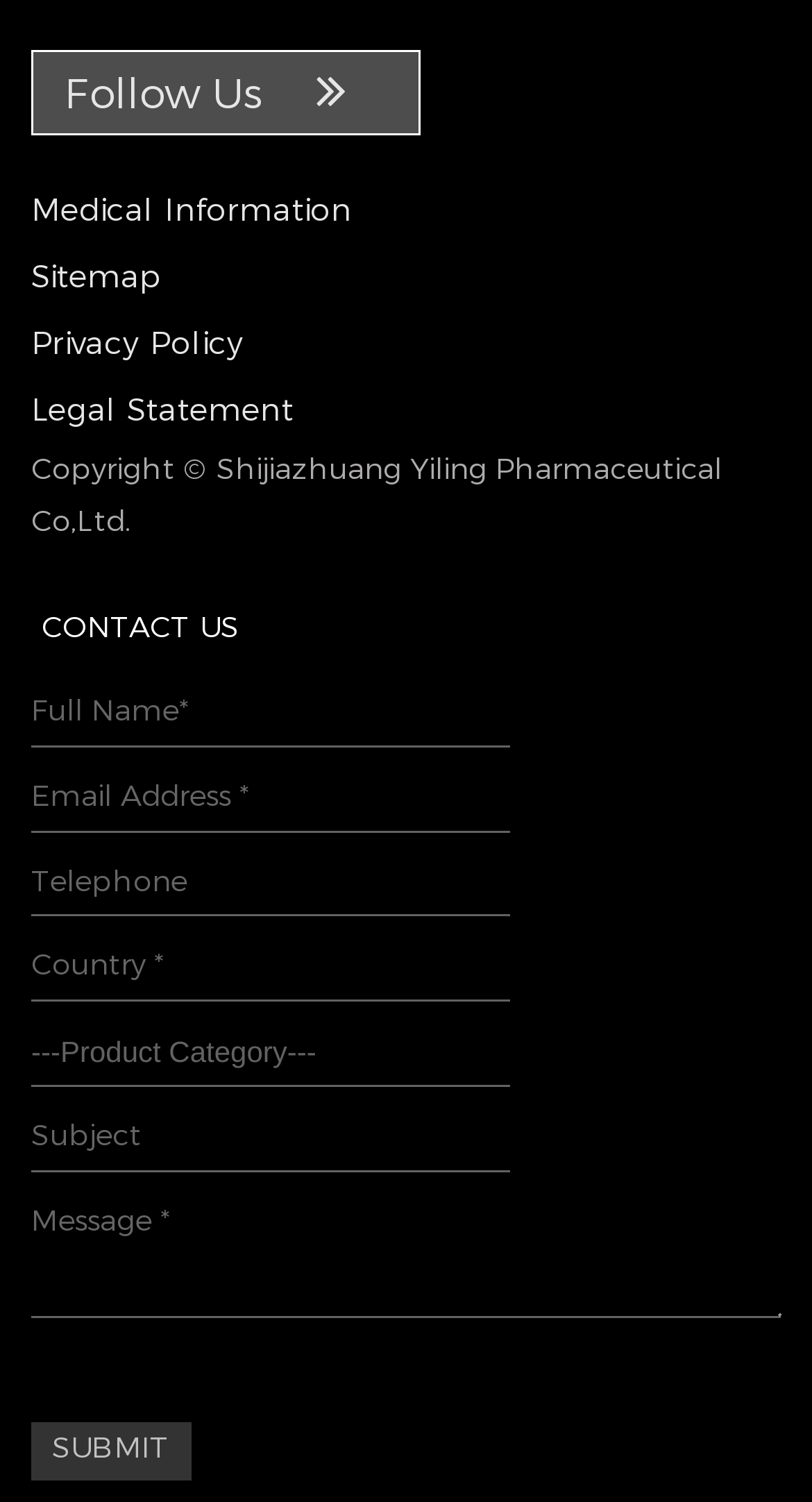Using a single word or phrase, answer the following question: 
What is the company's copyright information?

Copyright Shijiazhuang Yiling Pharmaceutical Co,Ltd